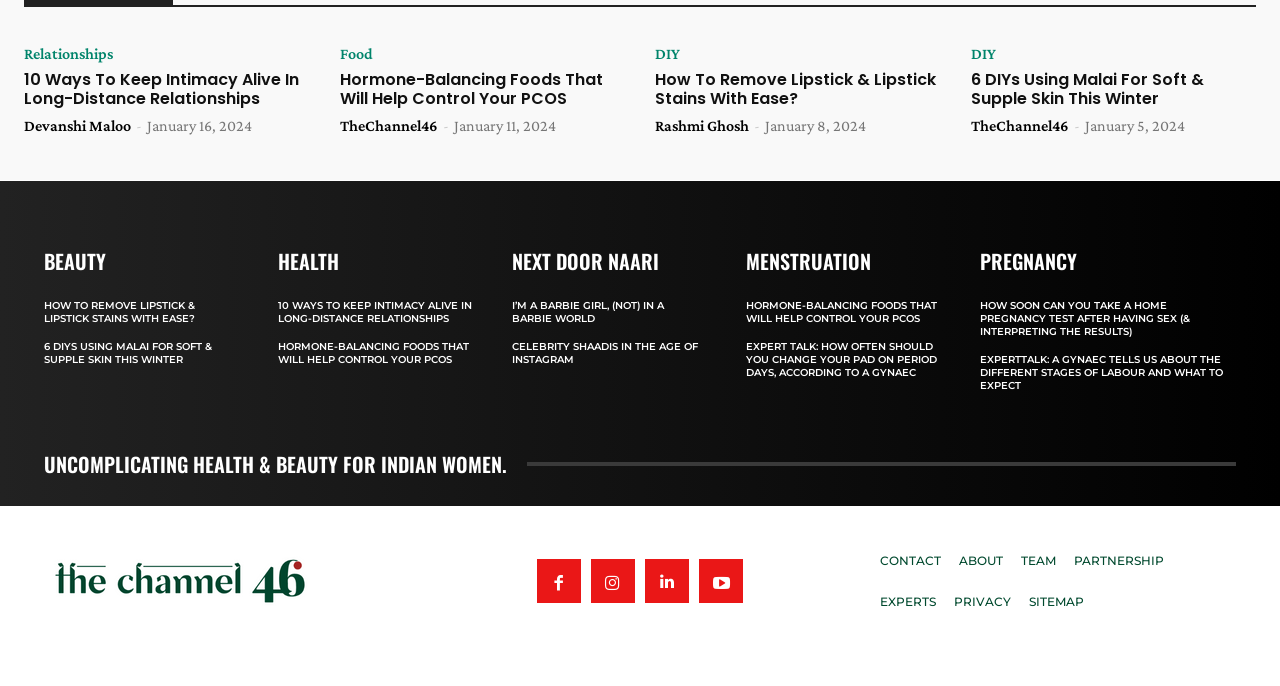Please determine the bounding box coordinates of the element's region to click for the following instruction: "Explore the Business section".

None